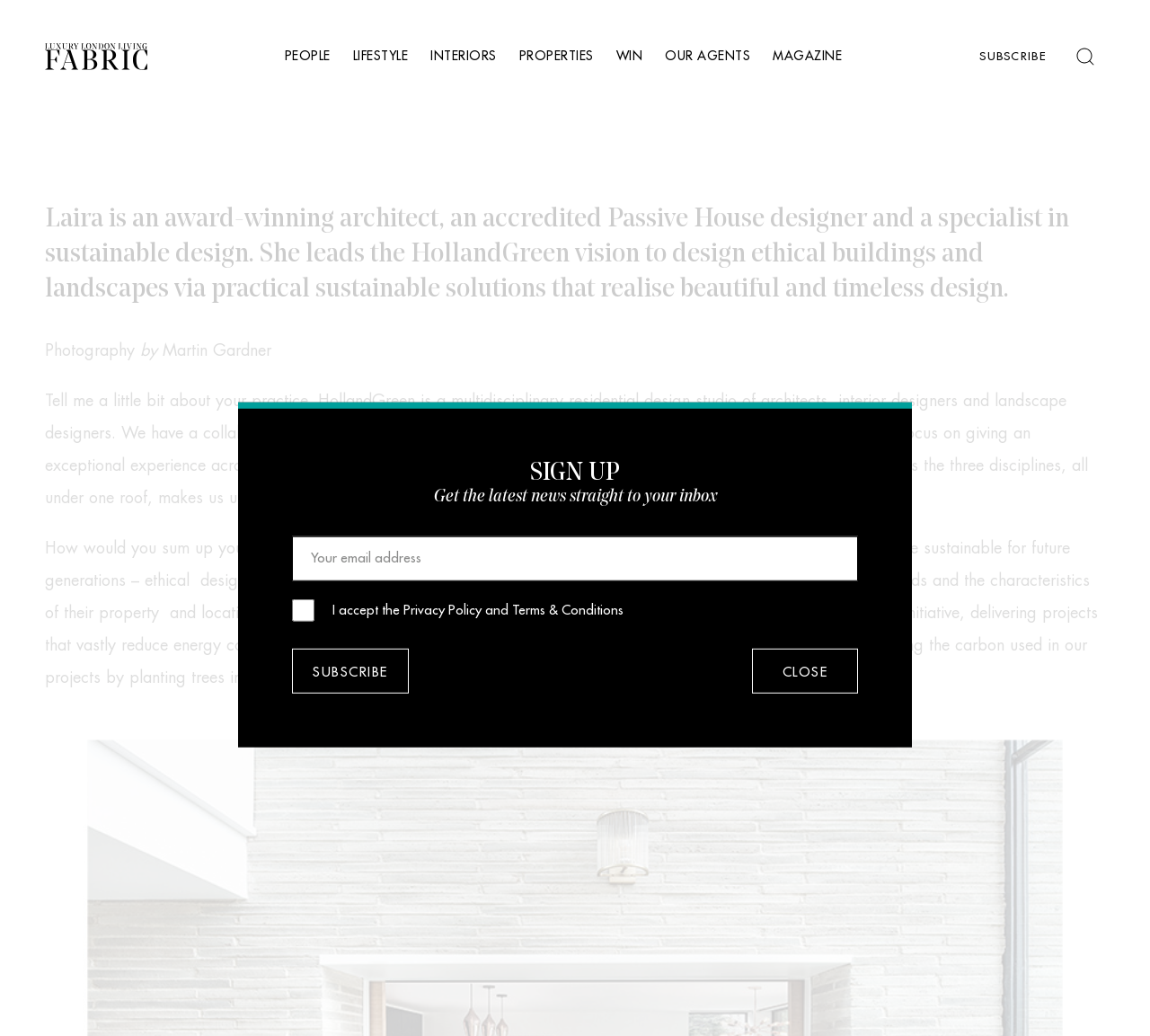Determine the coordinates of the bounding box for the clickable area needed to execute this instruction: "Read about Laira's design ethos".

[0.039, 0.521, 0.309, 0.537]